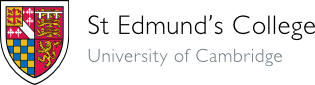What is symbolized by the heraldic lions and geometric patterns?
Answer the question with as much detail as you can, using the image as a reference.

The answer can be inferred by analyzing the design of the shield, which showcases a blend of traditional motifs, including heraldic lions and geometric patterns, symbolizing the rich history and academic prestige of the institution.